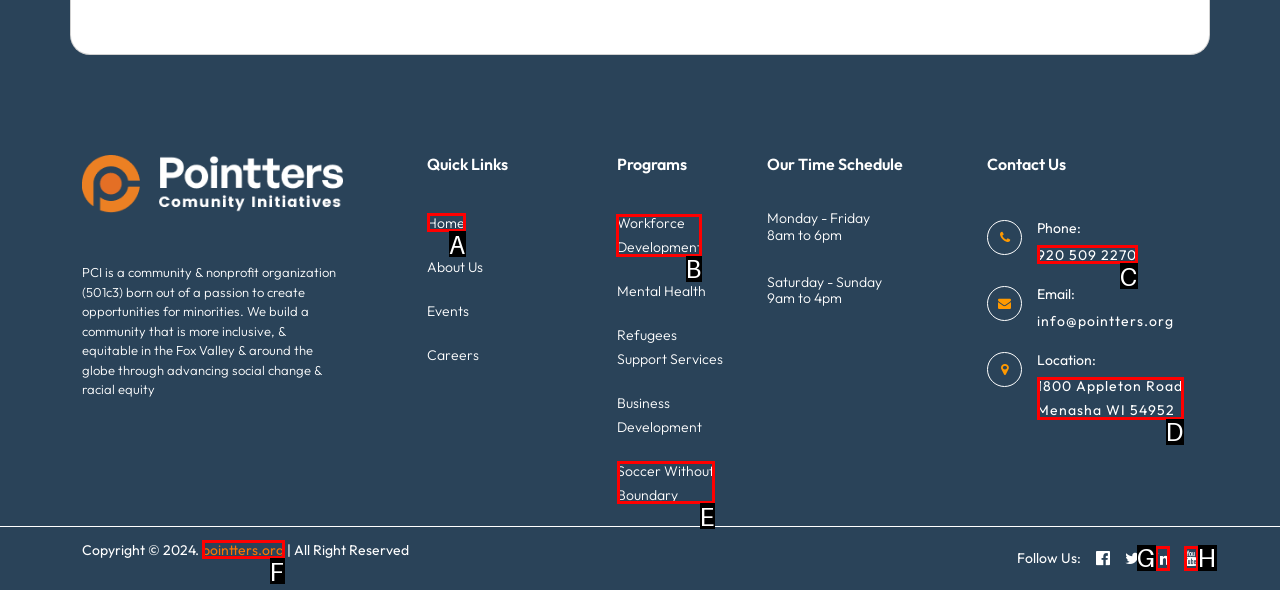To perform the task "Get more information about Workforce Development", which UI element's letter should you select? Provide the letter directly.

B